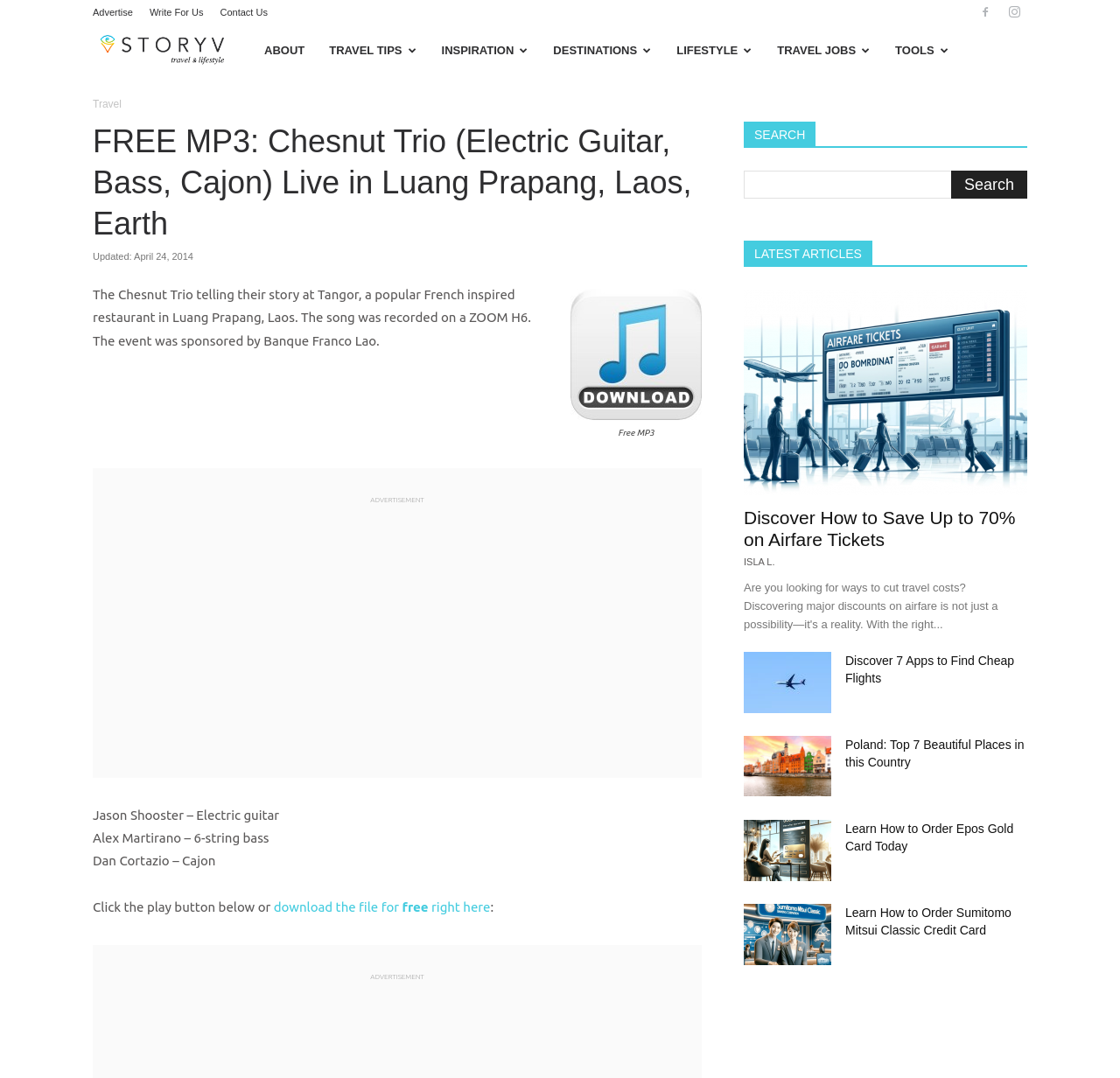Identify and provide the main heading of the webpage.

FREE MP3: Chesnut Trio (Electric Guitar, Bass, Cajon) Live in Luang Prapang, Laos, Earth